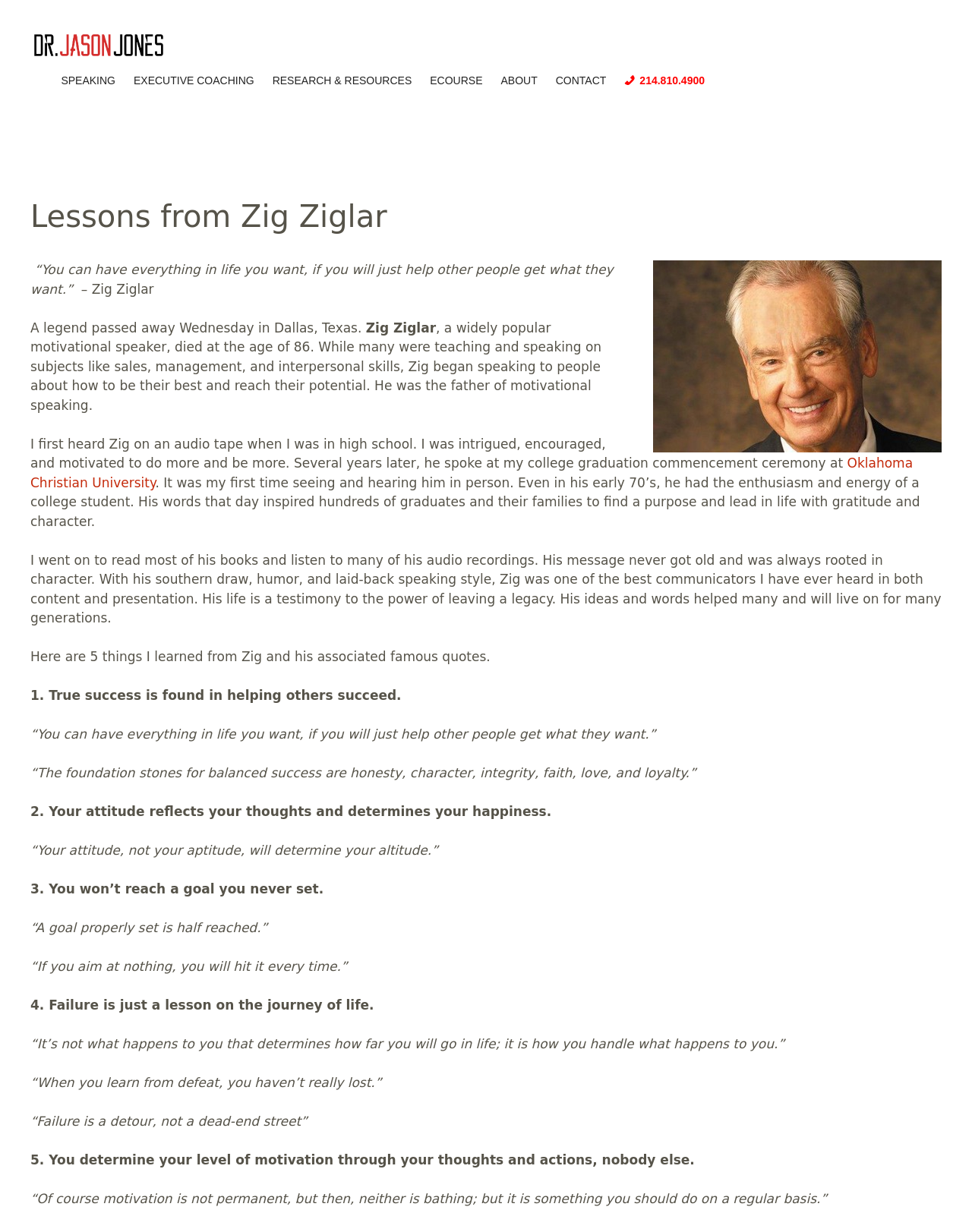Determine the heading of the webpage and extract its text content.

Lessons from Zig Ziglar